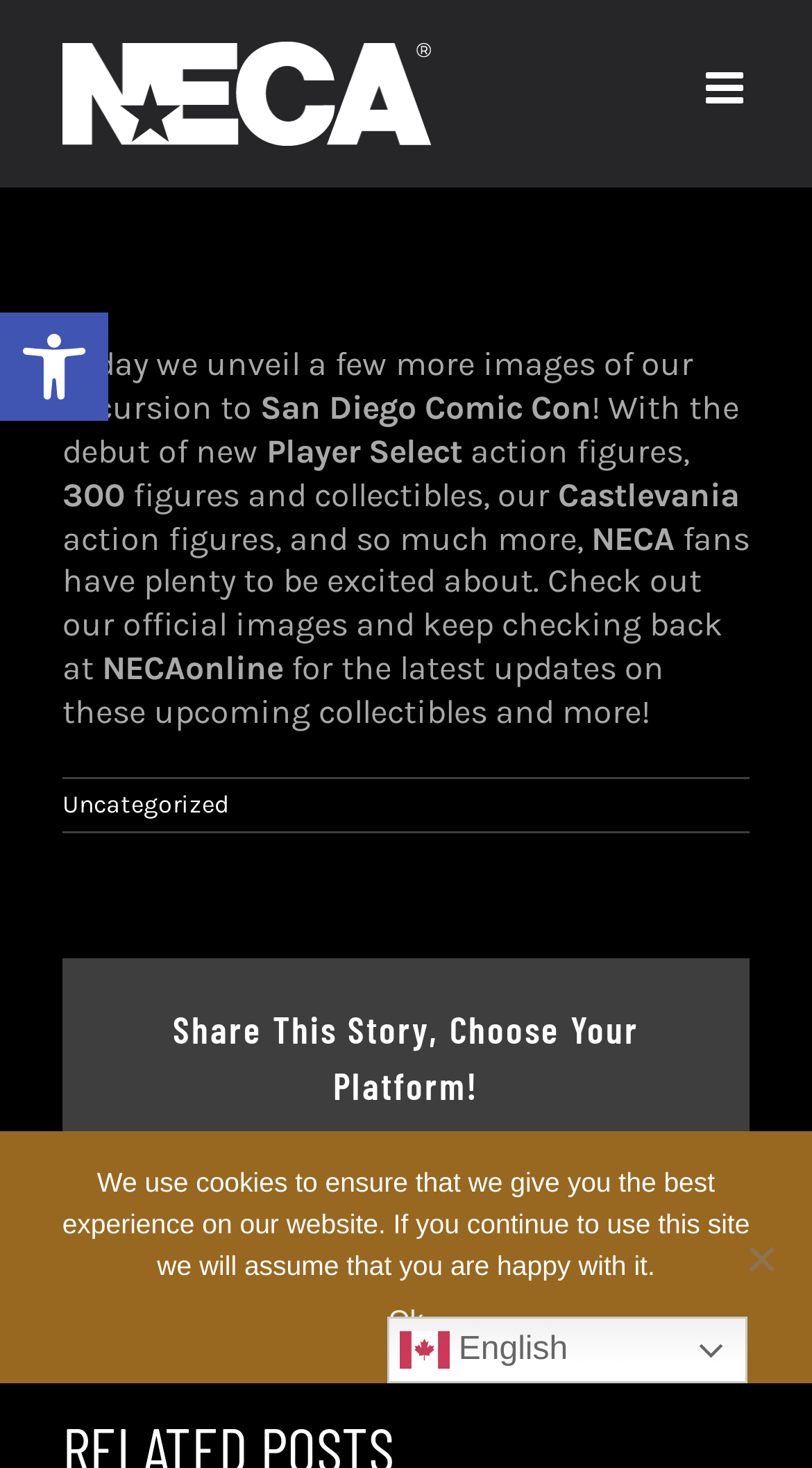Please provide a detailed answer to the question below based on the screenshot: 
How many figures and collectibles are mentioned in the article?

The article mentions '300 figures and collectibles' in the page title bar, which suggests that the author is referring to a specific number of items.